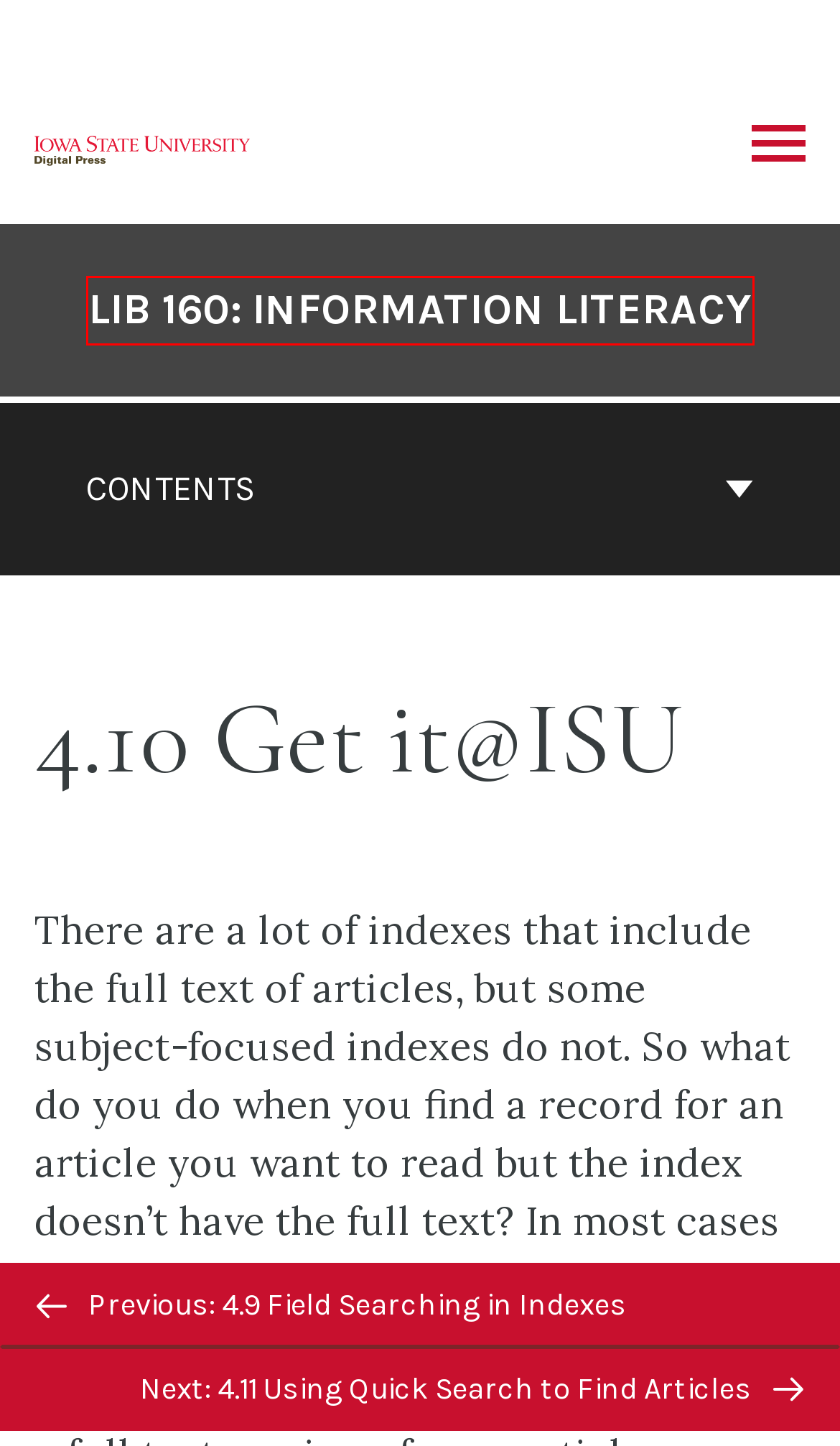Analyze the webpage screenshot with a red bounding box highlighting a UI element. Select the description that best matches the new webpage after clicking the highlighted element. Here are the options:
A. Pressbooks | The open book creation platform.
B. LibWizard
C. Pressbooks Directory
D. Iowa State University Digital Press – Publishing Open Access Books and Educational Resources
E. Support guides | Pressbooks
F. LIB 160: Information Literacy – Simple Book Publishing
G. Items from Another Library with Interlibrary Loan - University Library
H. Contact

F